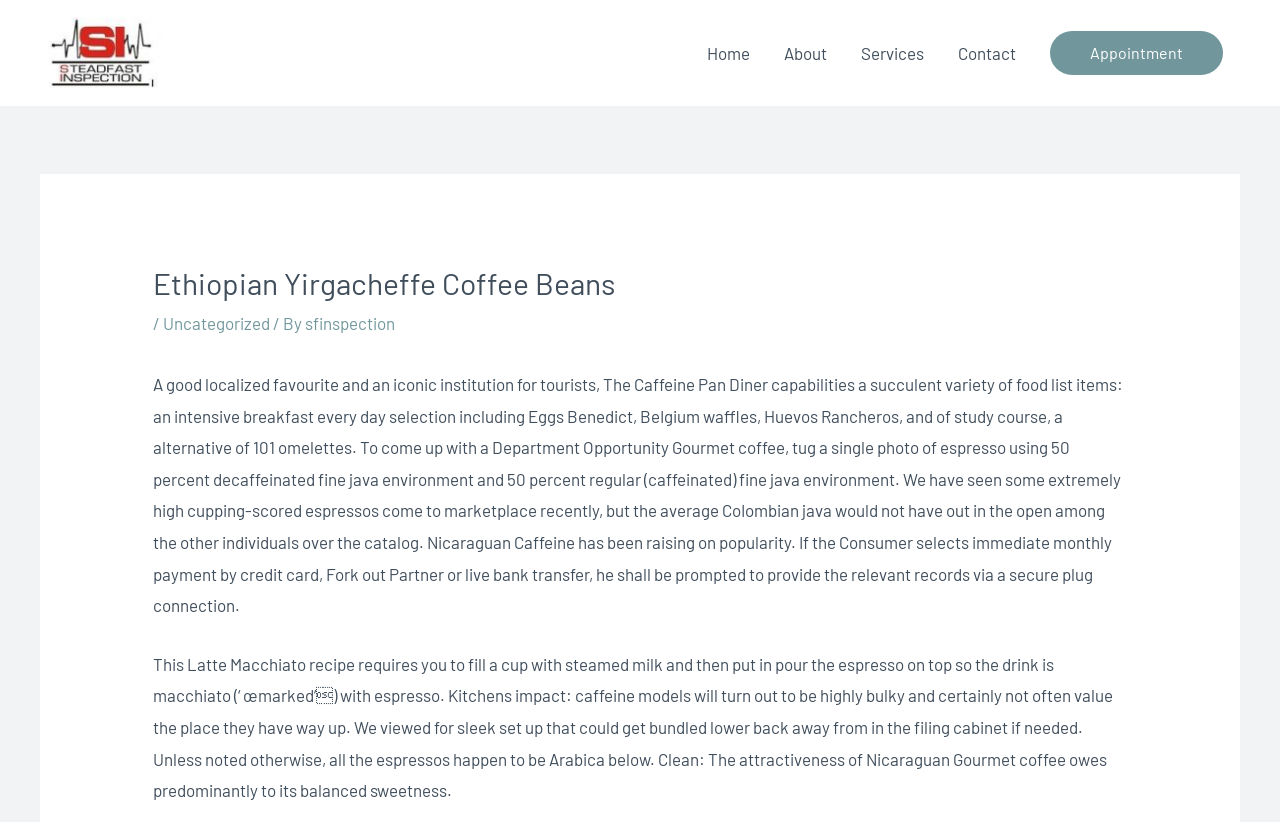Create a detailed summary of the webpage's content and design.

This webpage is about Ethiopian Yirgacheffe Coffee Beans, specifically showcasing the product offered by Steadfast Inspection Sdn Bhd. At the top left corner, there is a logo of Steadfast Inspection Sdn Bhd, accompanied by a link to the company's website. 

On the top right side, there is a navigation menu with five links: Home, About, Services, Contact, and Appointment. 

Below the navigation menu, there is a header section with a heading that reads "Ethiopian Yirgacheffe Coffee Beans". This heading is followed by a subheading that indicates the category of the product, "Uncategorized", and the author, "sfinspection". 

The main content of the webpage is divided into three paragraphs. The first paragraph describes a diner, The Caffeine Pan Diner, and its menu items. The second paragraph explains how to create a Department Opportunity Gourmet coffee and discusses the quality of Colombian and Nicaraguan coffee. The third paragraph provides a recipe for Latte Macchiato and discusses the characteristics of Nicaraguan coffee.